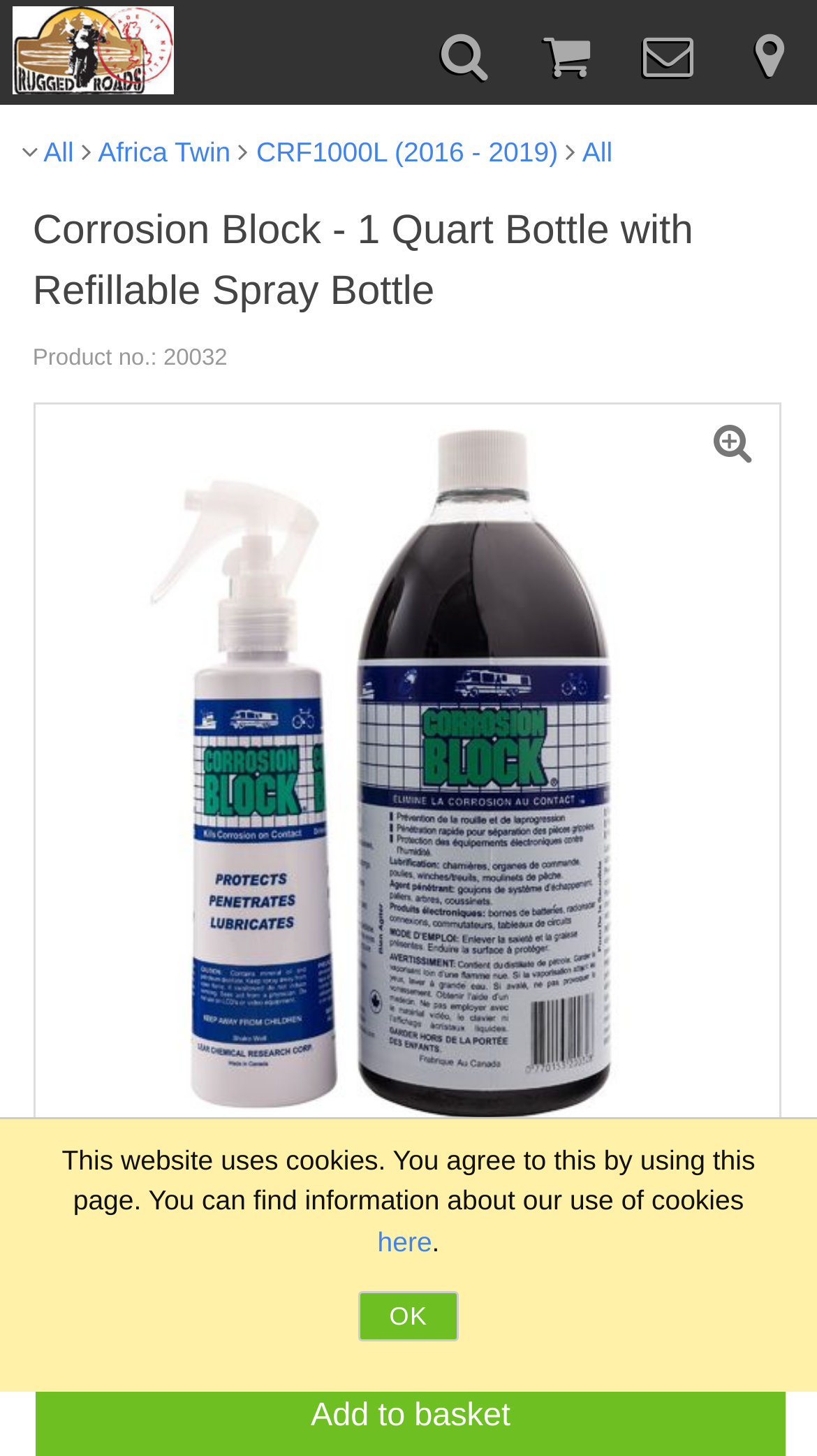Generate the title text from the webpage.

Corrosion Block - 1 Quart Bottle with Refillable Spray Bottle